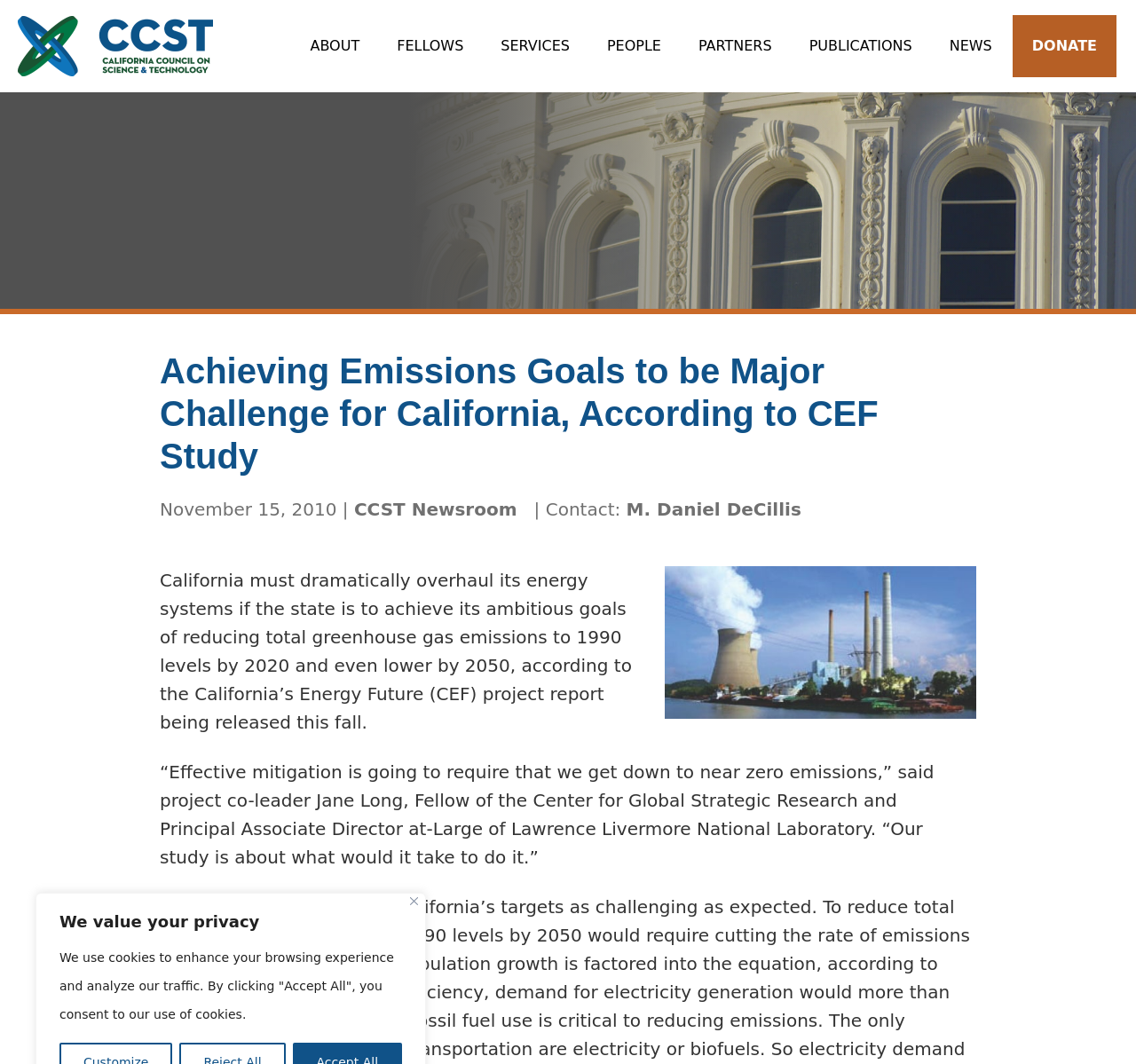Use a single word or phrase to answer the following:
What is the goal of California's greenhouse gas emissions by 2020?

1990 levels